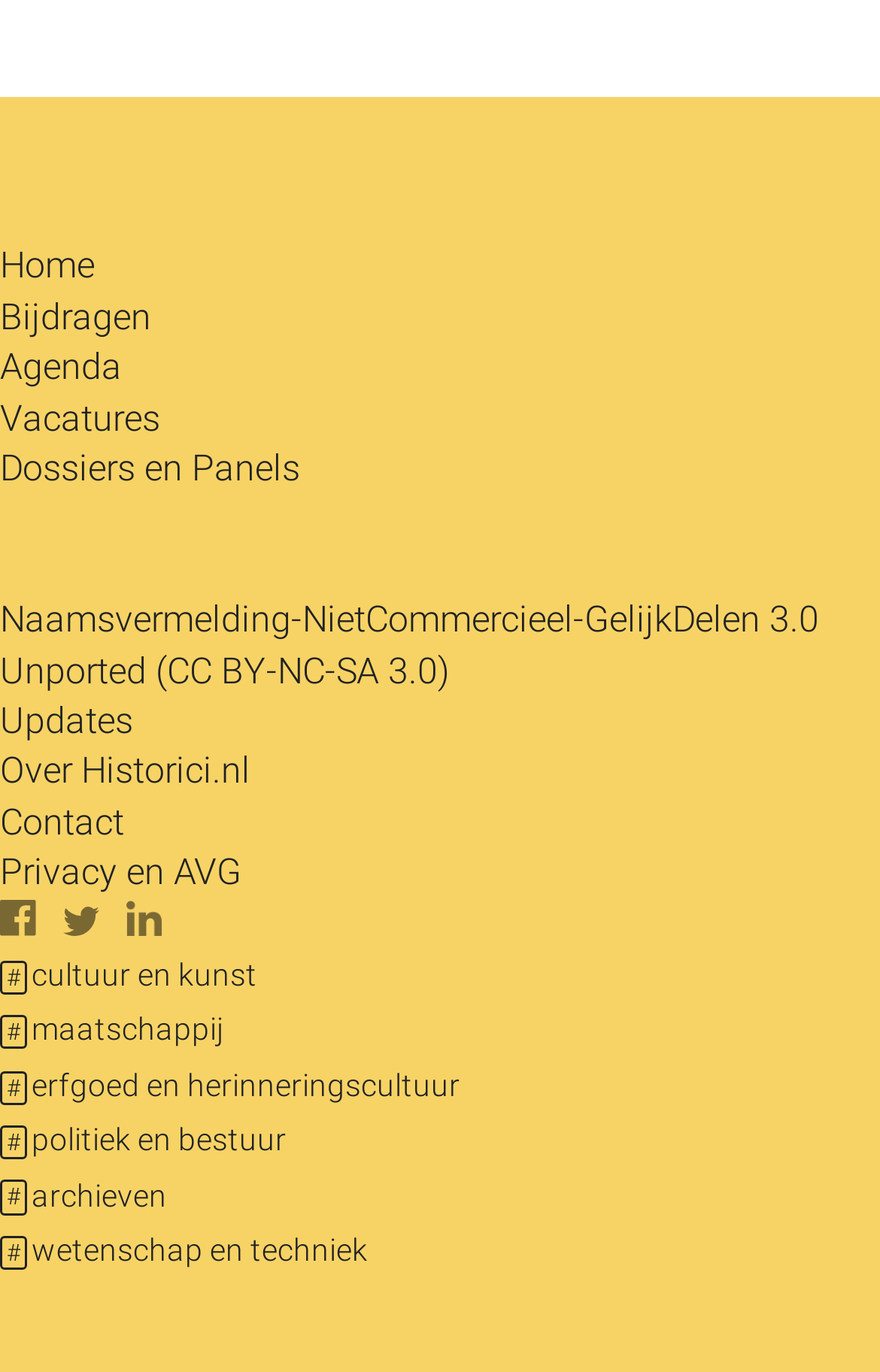Please locate the bounding box coordinates for the element that should be clicked to achieve the following instruction: "visit facebook page". Ensure the coordinates are given as four float numbers between 0 and 1, i.e., [left, top, right, bottom].

[0.0, 0.657, 0.062, 0.688]